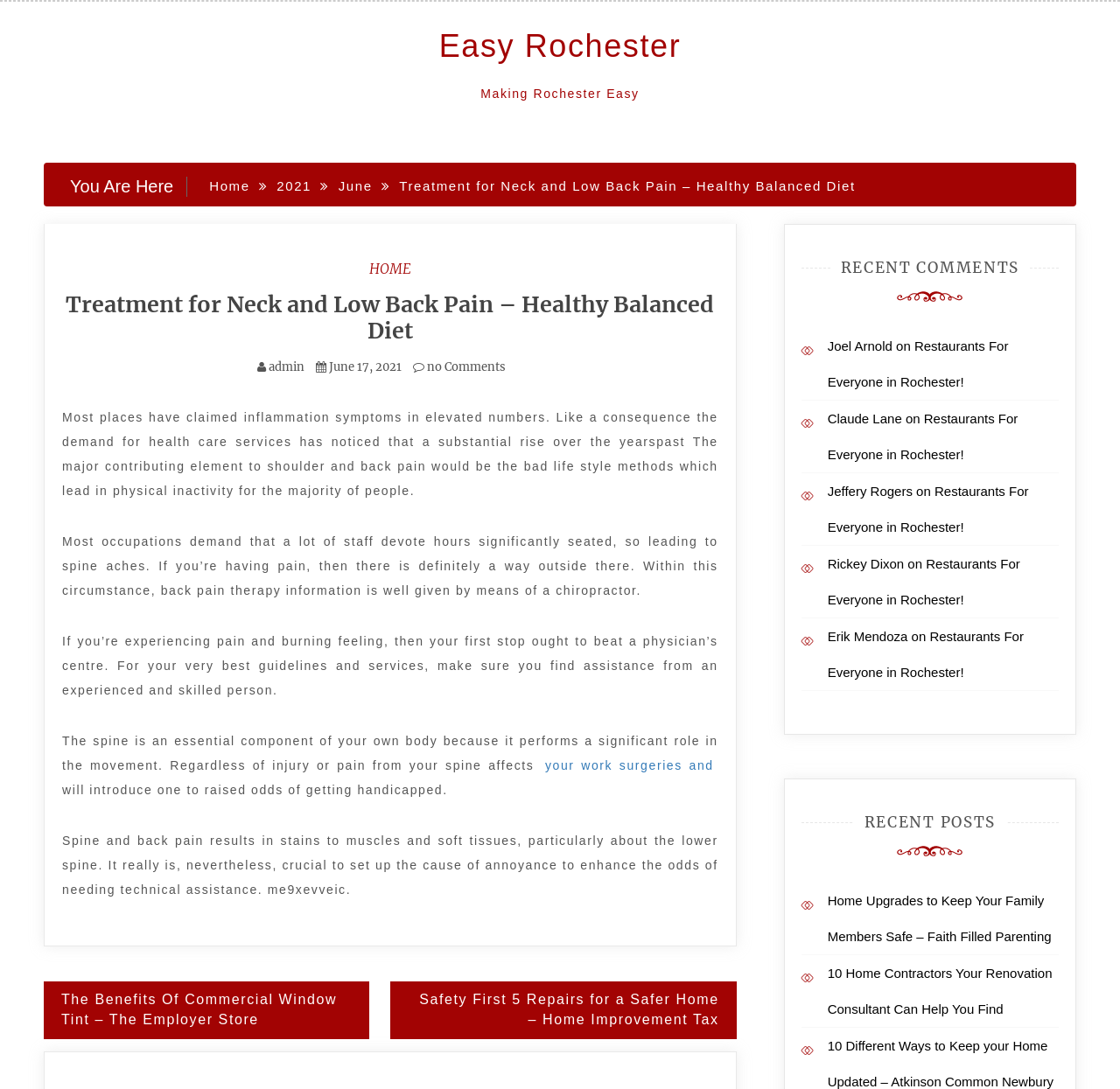Locate the bounding box coordinates of the element that needs to be clicked to carry out the instruction: "Visit the 'Information Library'". The coordinates should be given as four float numbers ranging from 0 to 1, i.e., [left, top, right, bottom].

None